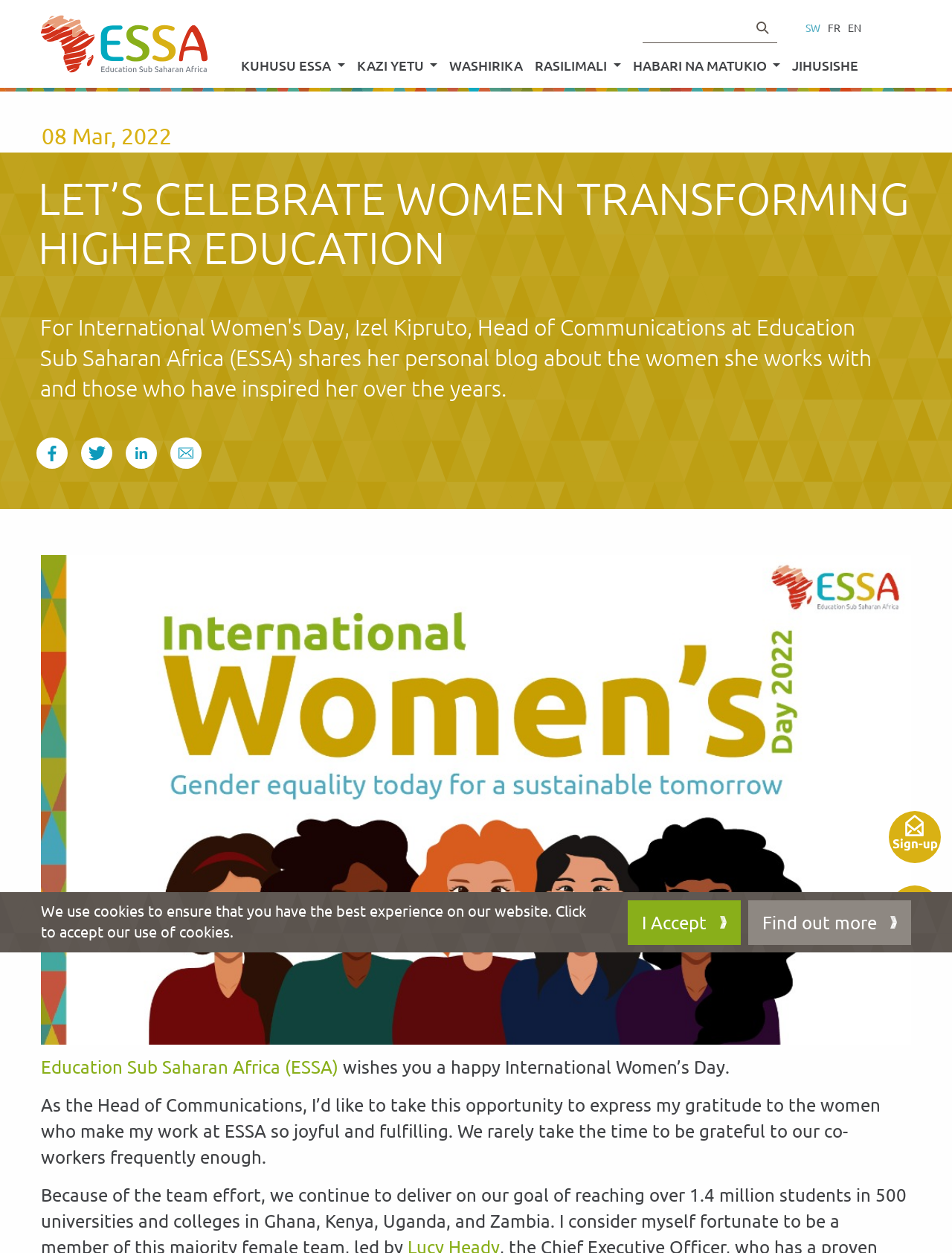What is the name of the organization?
Use the information from the screenshot to give a comprehensive response to the question.

The name of the organization is mentioned in a link element at the bottom of the webpage, which is 'Education Sub Saharan Africa (ESSA)'.